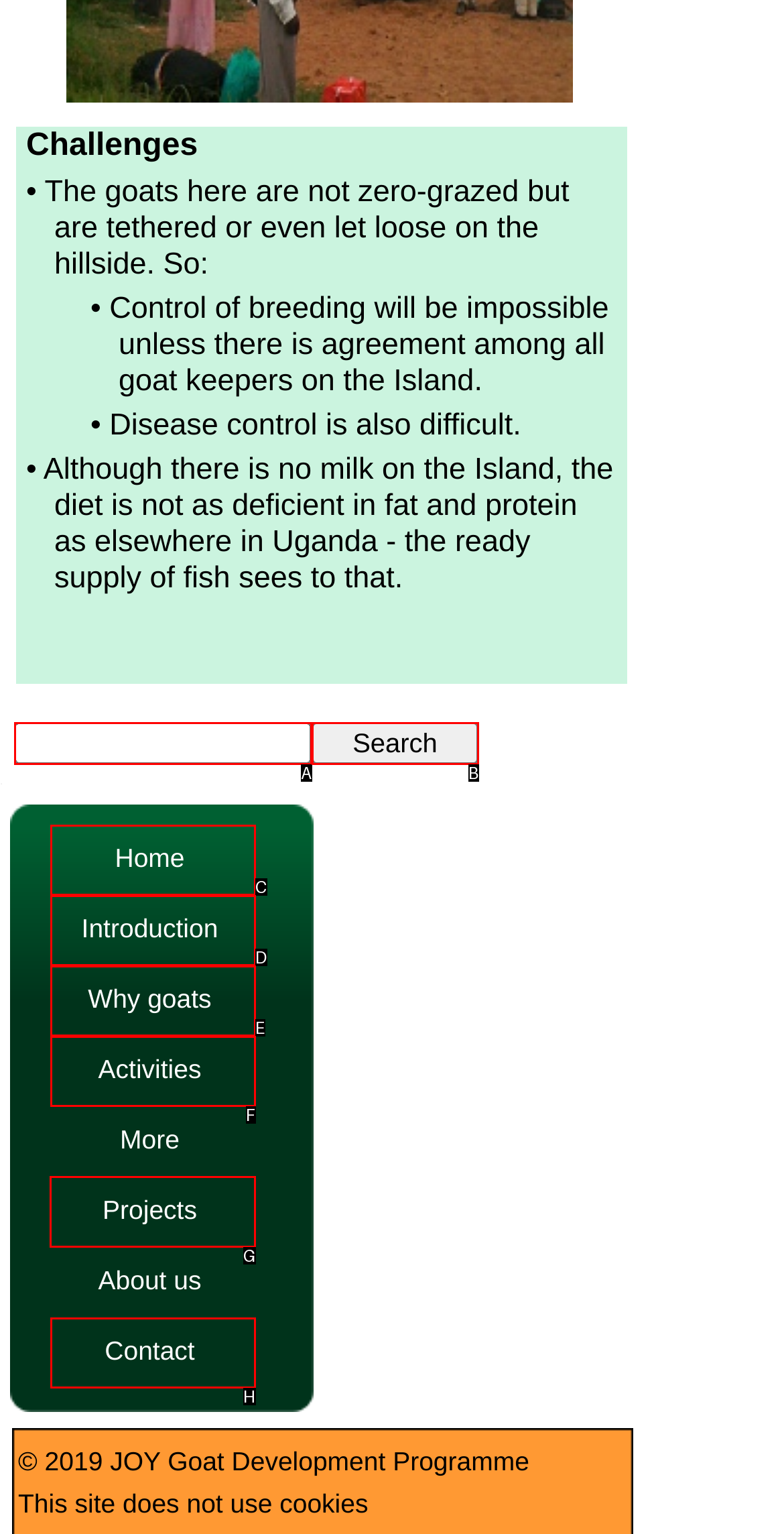Select the appropriate HTML element that needs to be clicked to execute the following task: view the Projects page. Respond with the letter of the option.

G